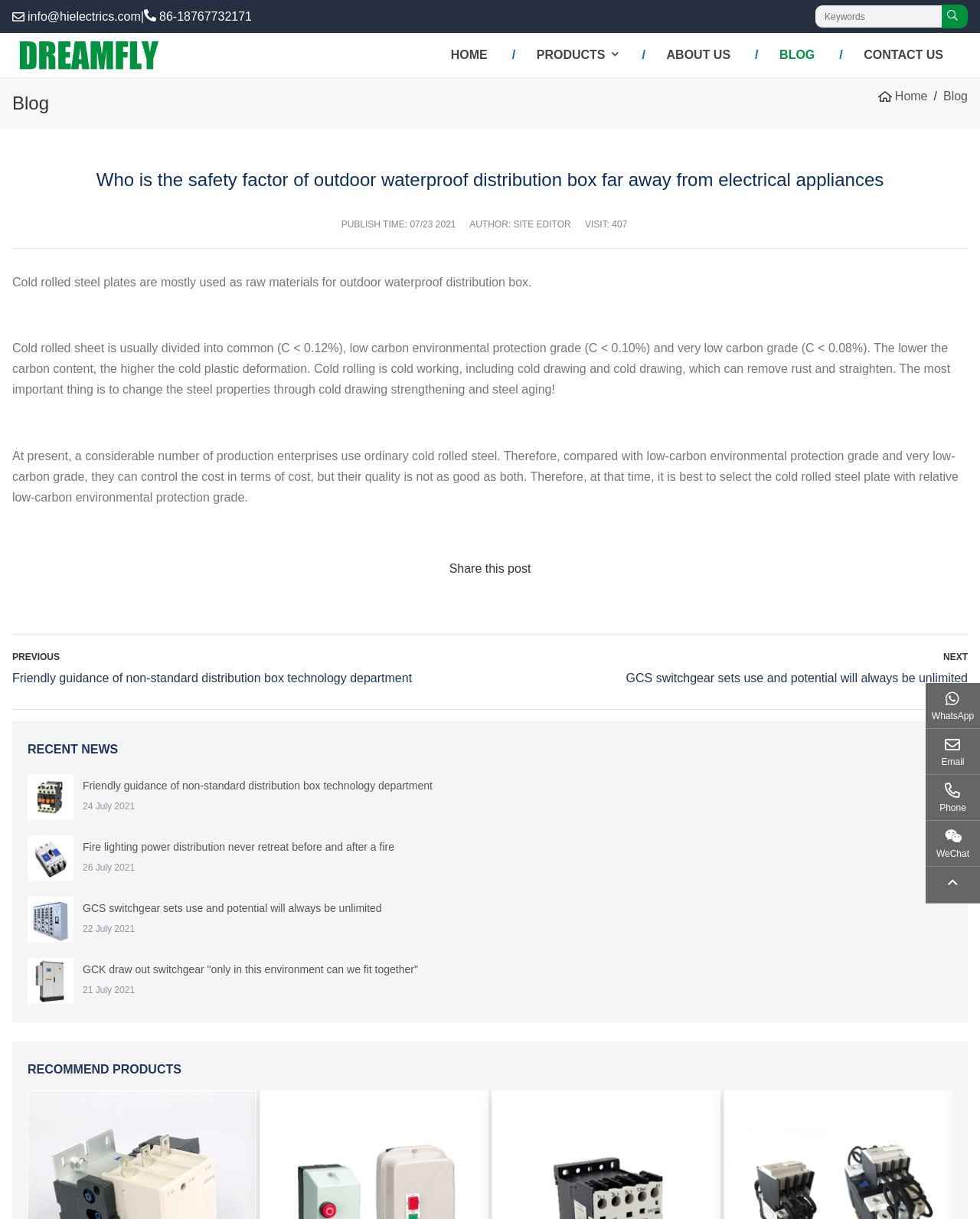Determine the bounding box coordinates of the clickable element necessary to fulfill the instruction: "visit the homepage". Provide the coordinates as four float numbers within the 0 to 1 range, i.e., [left, top, right, bottom].

[0.435, 0.027, 0.522, 0.063]